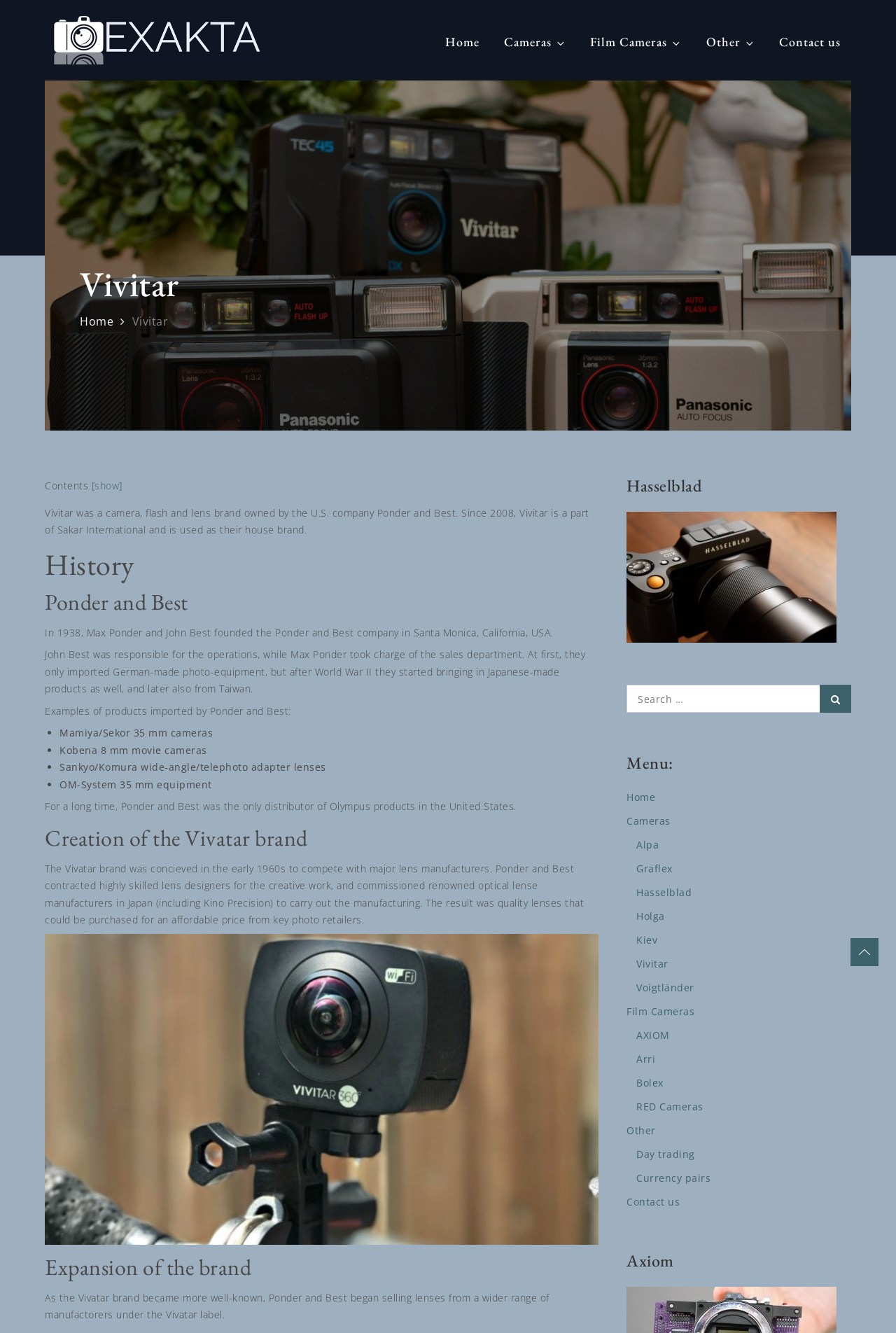Please reply to the following question using a single word or phrase: 
What is the name of the company that founded Vivitar?

Ponder and Best